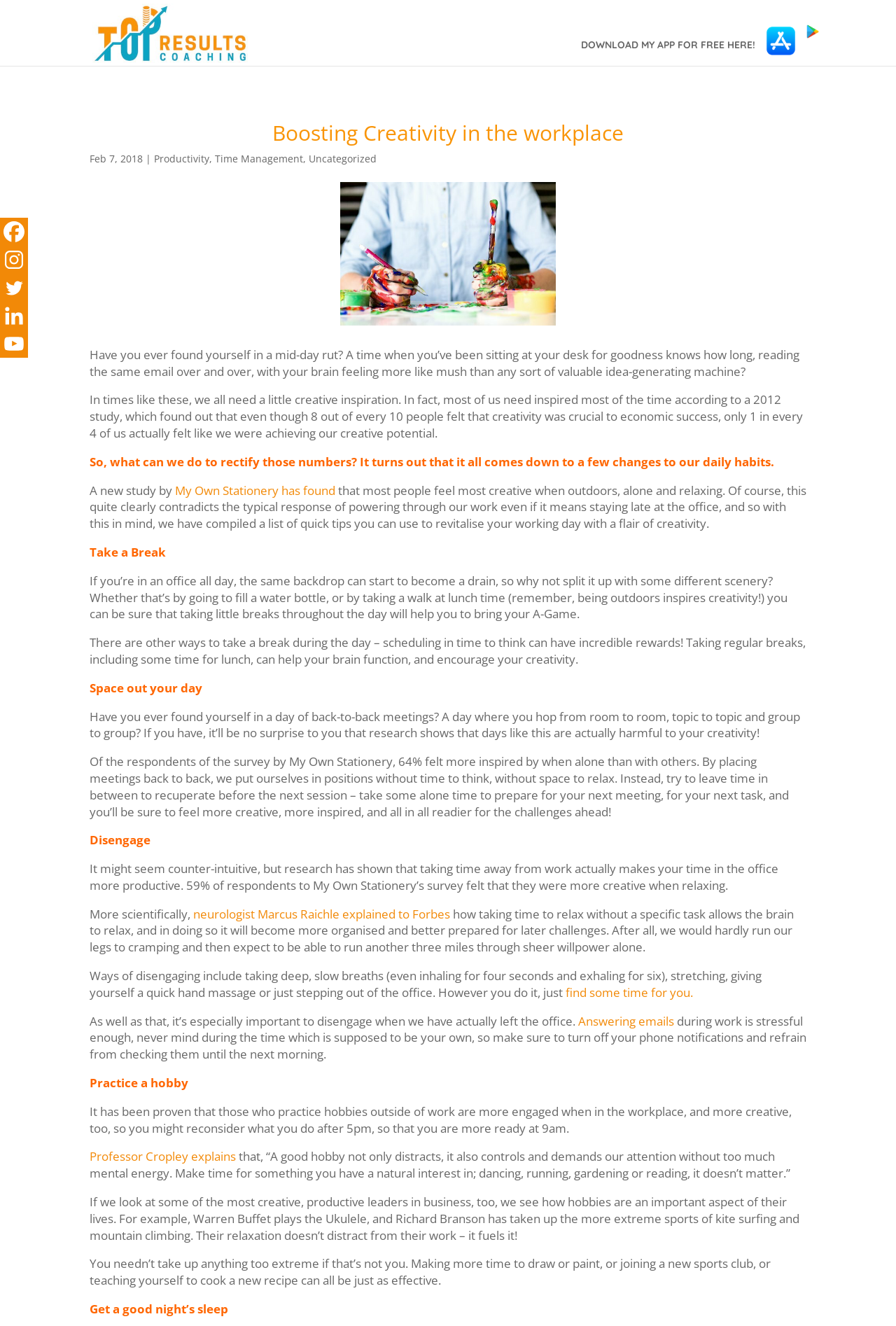Identify the bounding box coordinates of the section to be clicked to complete the task described by the following instruction: "Follow Top Results Coaching on Facebook". The coordinates should be four float numbers between 0 and 1, formatted as [left, top, right, bottom].

[0.0, 0.164, 0.031, 0.185]